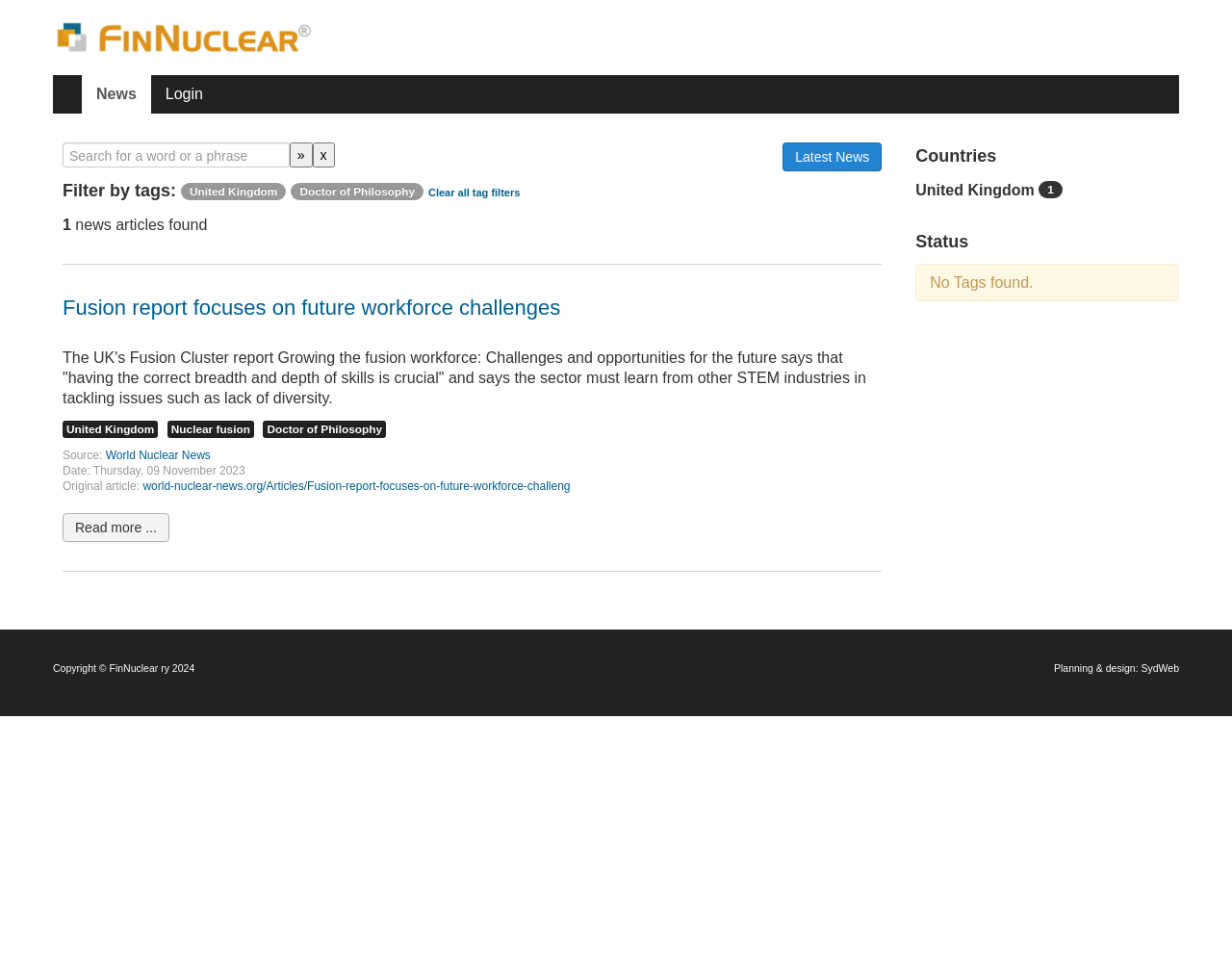Please identify the bounding box coordinates of the element's region that should be clicked to execute the following instruction: "Login to the system". The bounding box coordinates must be four float numbers between 0 and 1, i.e., [left, top, right, bottom].

[0.122, 0.077, 0.177, 0.116]